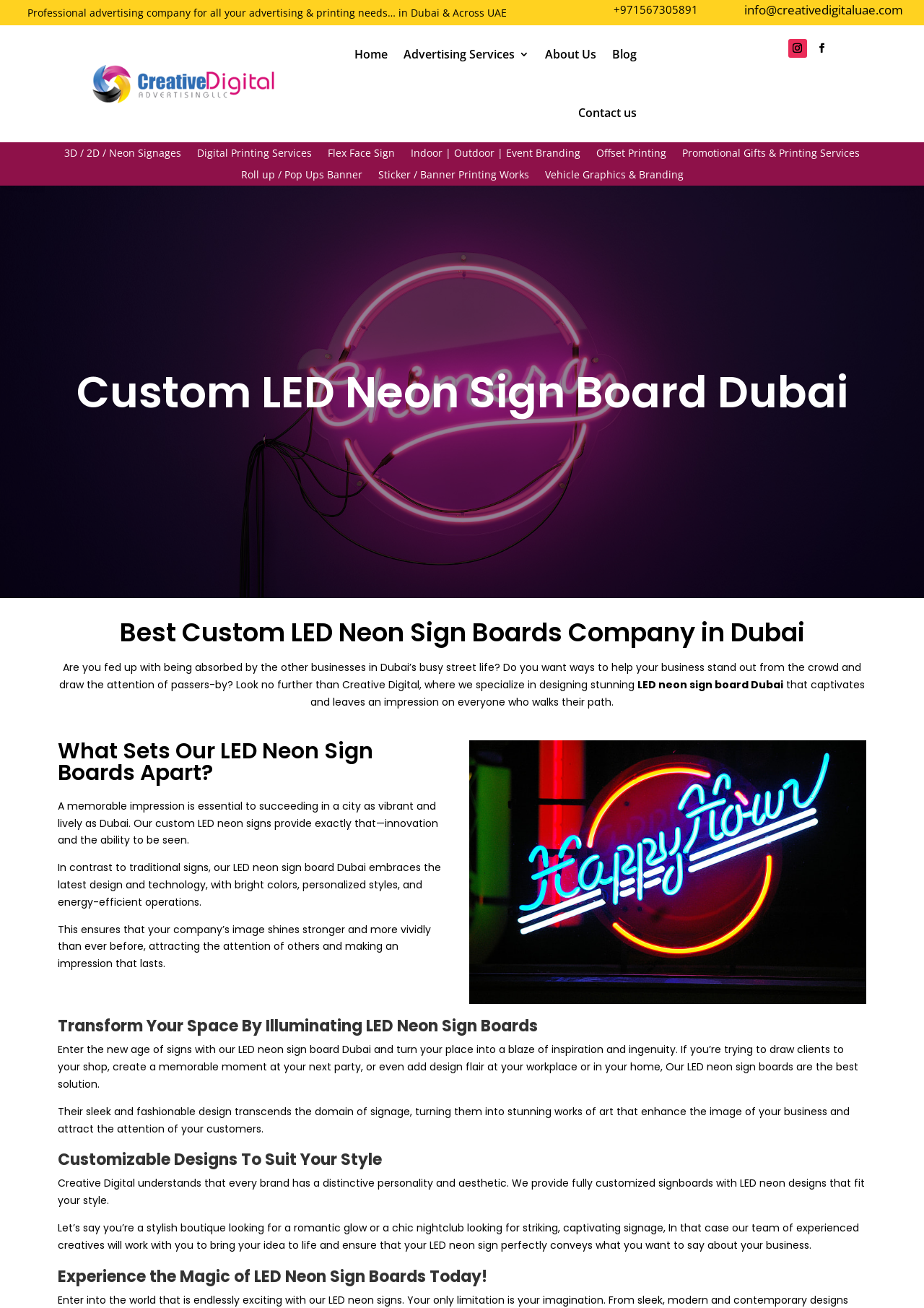Answer the question using only a single word or phrase: 
What is the benefit of using LED neon sign boards?

Attracting attention and making an impression